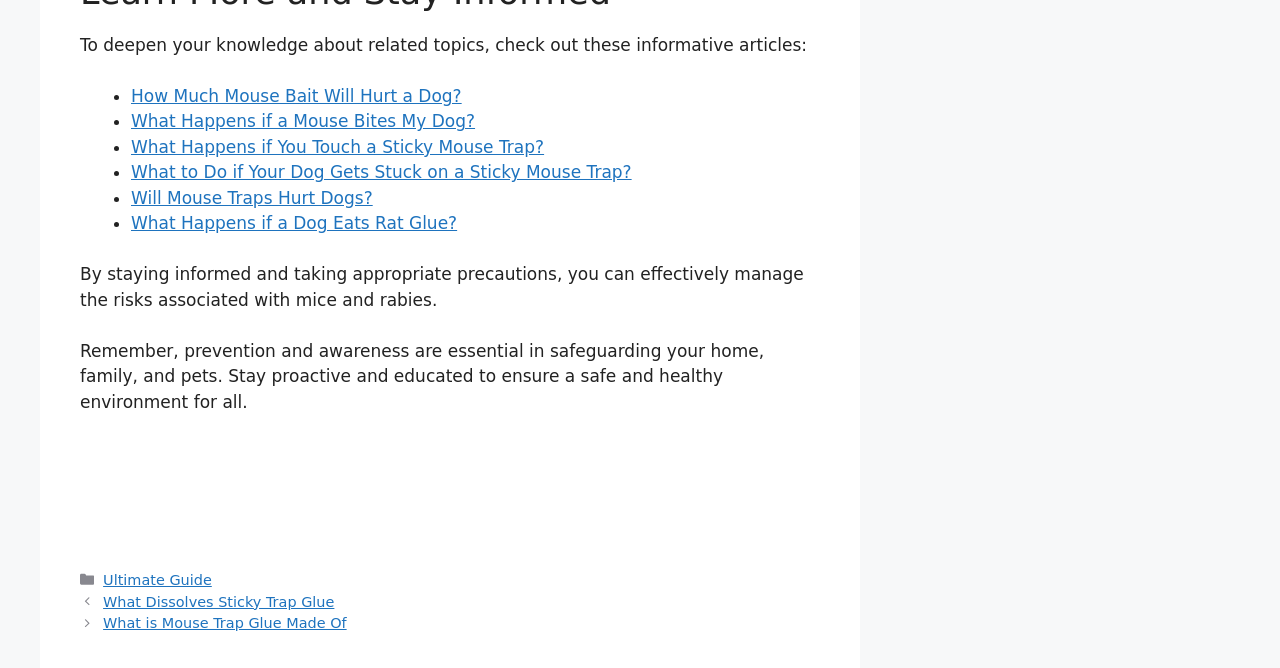Show the bounding box coordinates of the region that should be clicked to follow the instruction: "Read the article about what happens if a mouse bites your dog."

[0.102, 0.167, 0.371, 0.197]